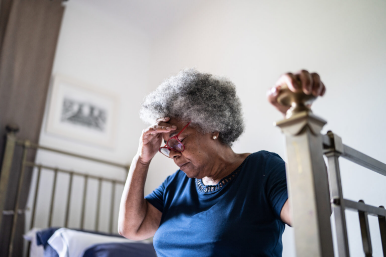Describe the image in great detail, covering all key points.

The image portrays a senior woman sitting on the edge of her bed, visibly experiencing discomfort as she holds her forehead with one hand. Her gray hair, styled in a curly fashion, and her glasses indicate a mature age. She wears a blue shirt, suggesting a casual home environment. The background features soft, muted colors, including a neatly made bed and a framed picture on the wall, which adds to the intimate atmosphere of her personal space. This visual captures the theme of fatigue in older adults, echoing the article's focus on how this condition can significantly impact the quality of life and daily activities.